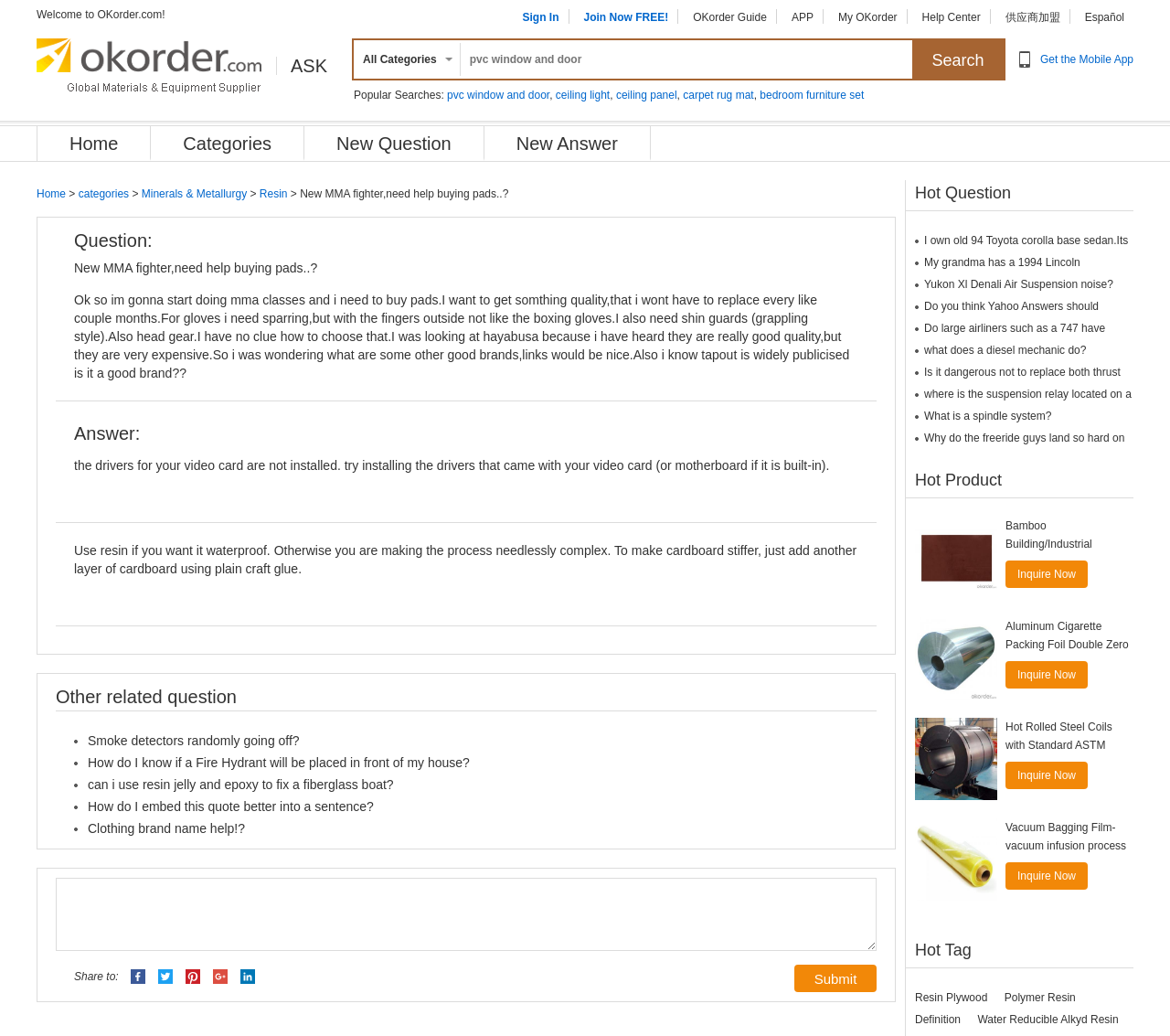Explain the features and main sections of the webpage comprehensively.

This webpage is a question-and-answer forum where users can ask and respond to questions. At the top of the page, there is a header section with a welcome message, "Welcome to OKorder.com!", and several links to sign in, join, and access various features such as the OKorder guide, app, and help center. 

Below the header, there is a search bar with a button to search for specific topics. To the left of the search bar, there is a list of popular searches, including "pvc window and door", "ceiling light", and "bedroom furniture set". 

The main content of the page is a question titled "New MMA fighter,need help buying pads..?" with a detailed description of the user's needs, including sparring gloves, shin guards, and head gear. The user is seeking recommendations for good brands and is considering Hayabusa, but is concerned about the high price.

Below the question, there are two answers from other users, one of which appears to be unrelated to the question and discusses video card drivers. The other answer provides some advice on choosing MMA gear.

Further down the page, there is a section titled "Other related questions" with links to several other questions, including "Smoke detectors randomly going off?" and "How do I know if a Fire Hydrant will be placed in front of my house?".

At the bottom of the page, there is a text box to submit a new answer to the question, and a set of social media links to share the question on Facebook, Twitter, Pinterest, Google+, and LinkedIn.